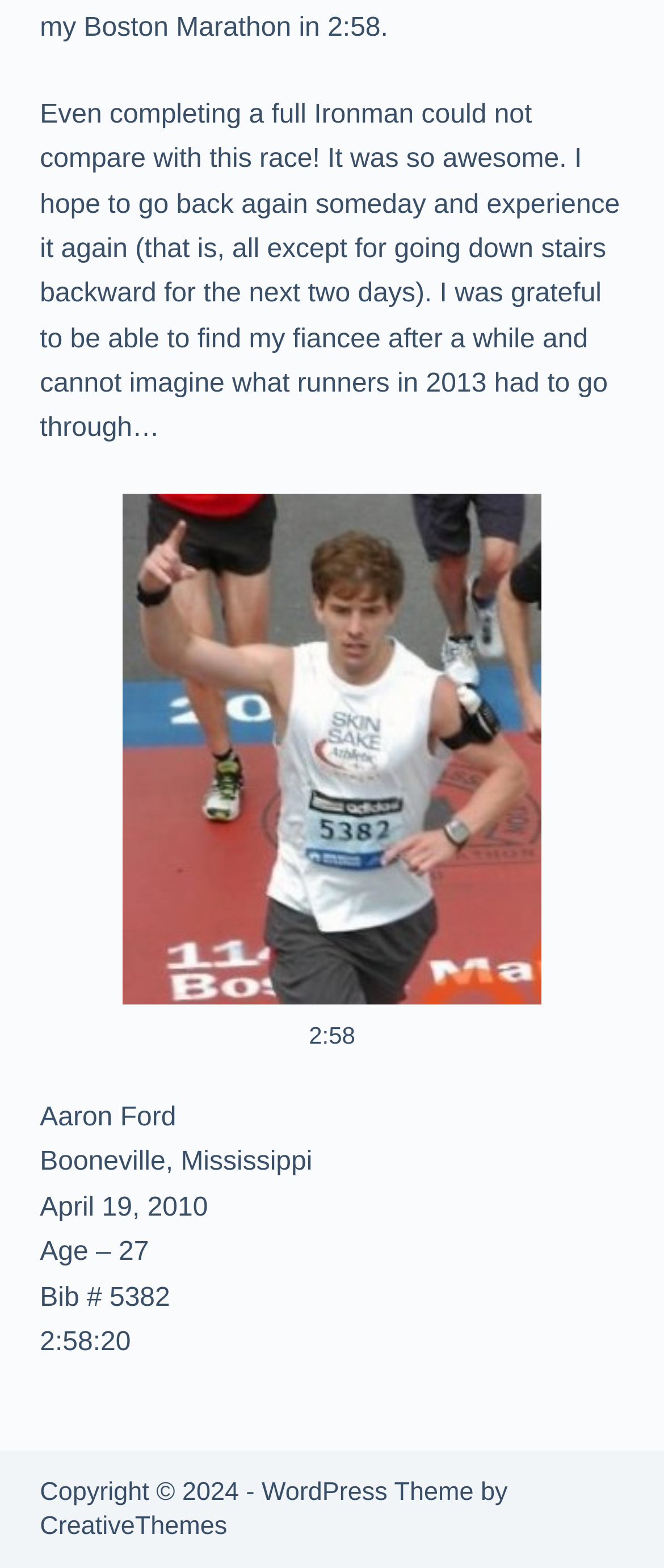Locate the UI element described by parent_node: 2:58 in the provided webpage screenshot. Return the bounding box coordinates in the format (top-left x, top-left y, bottom-right x, bottom-right y), ensuring all values are between 0 and 1.

[0.185, 0.468, 0.815, 0.487]